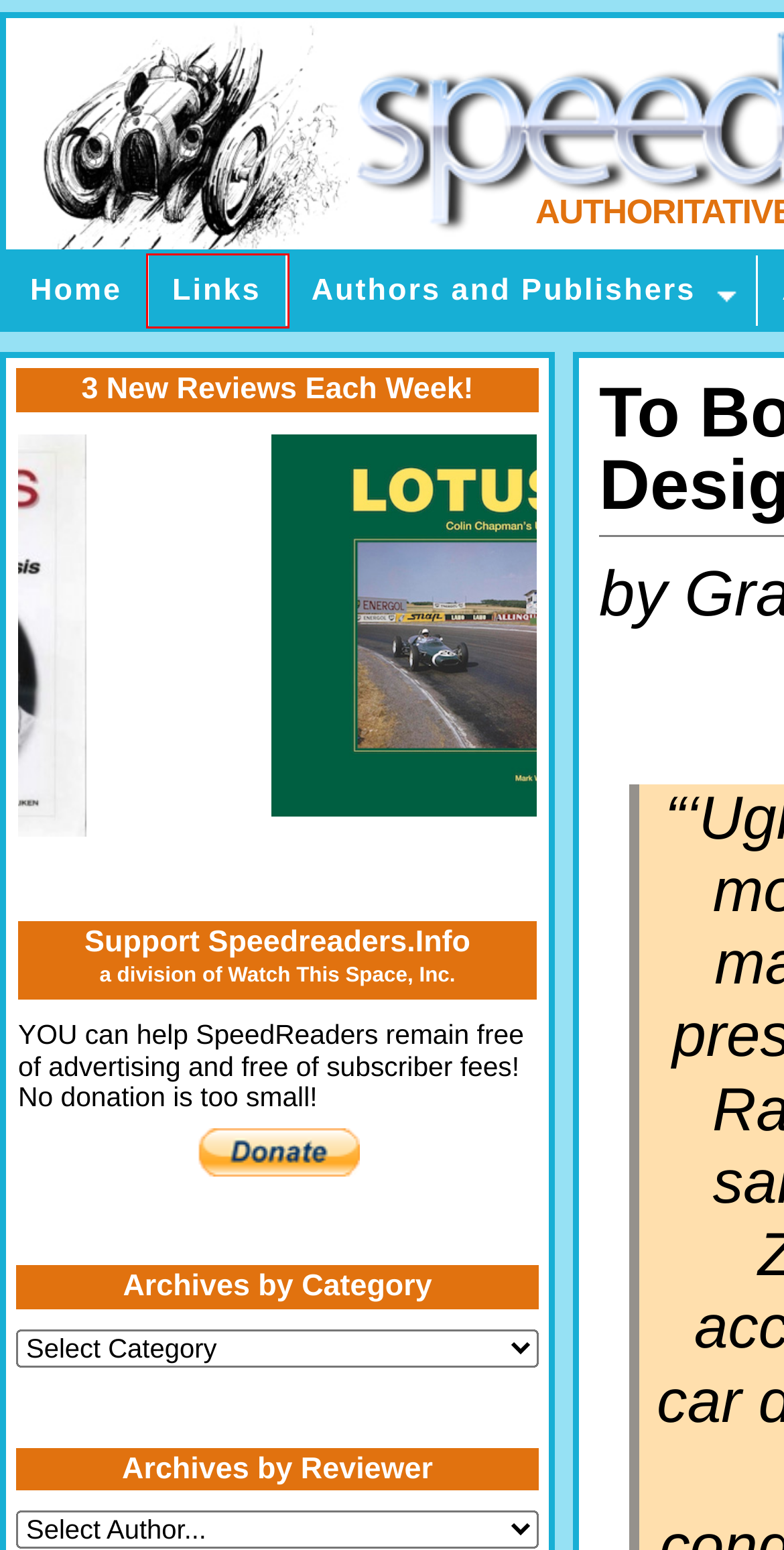Look at the screenshot of a webpage that includes a red bounding box around a UI element. Select the most appropriate webpage description that matches the page seen after clicking the highlighted element. Here are the candidates:
A. » Information
B. Blog Tool, Publishing Platform, and CMS – WordPress.org
C. » Be a Reviewer
D. » Contact Us
E. » Links
F. » Vinyl Freak, Love Letters to a Dying Medium
G. Jenson Consulting - George Jenson - Tucson, AZ software designer
H. » Sabu Advani

E